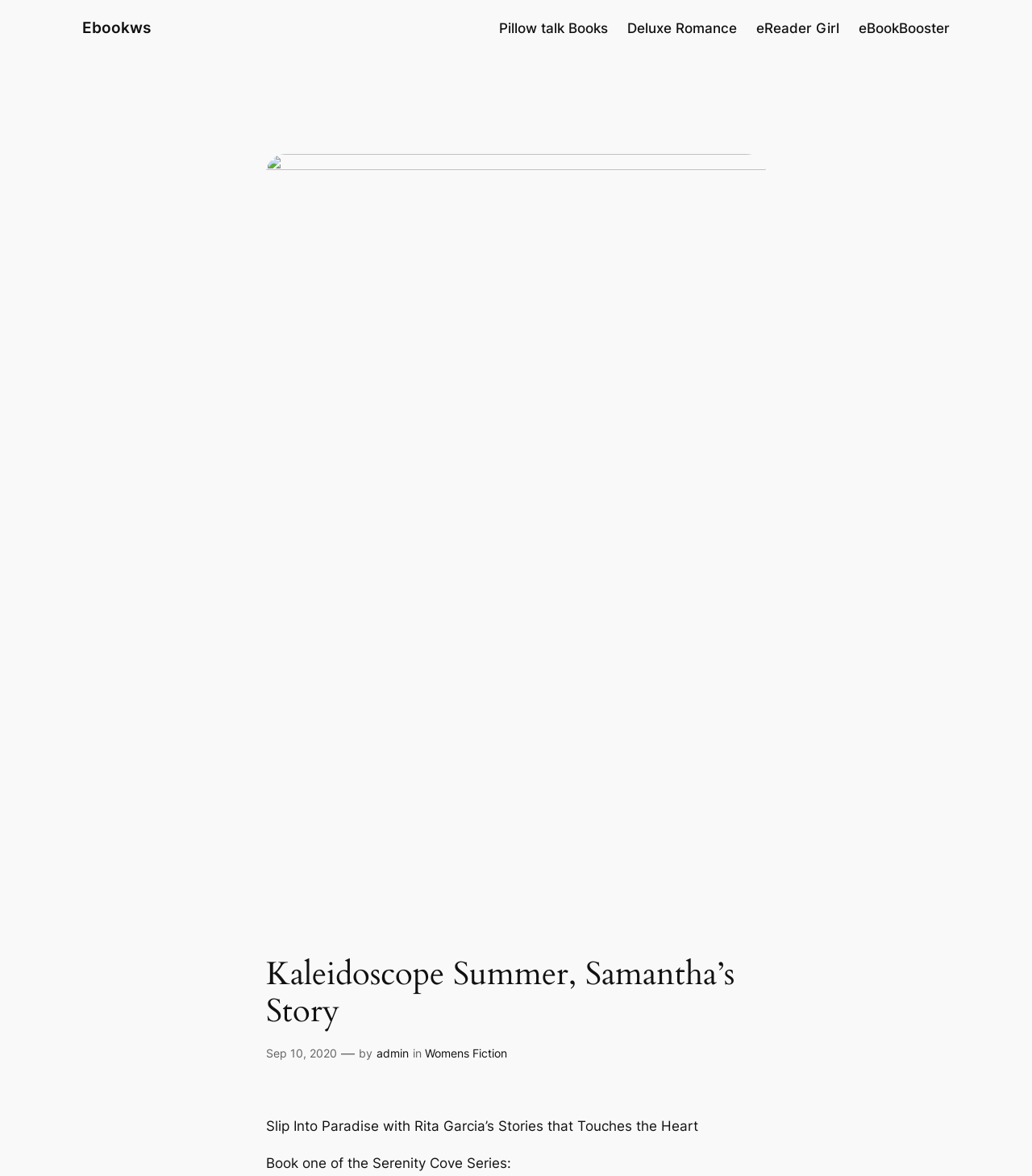Please identify the bounding box coordinates of the element's region that I should click in order to complete the following instruction: "view admin's profile". The bounding box coordinates consist of four float numbers between 0 and 1, i.e., [left, top, right, bottom].

[0.365, 0.89, 0.396, 0.901]